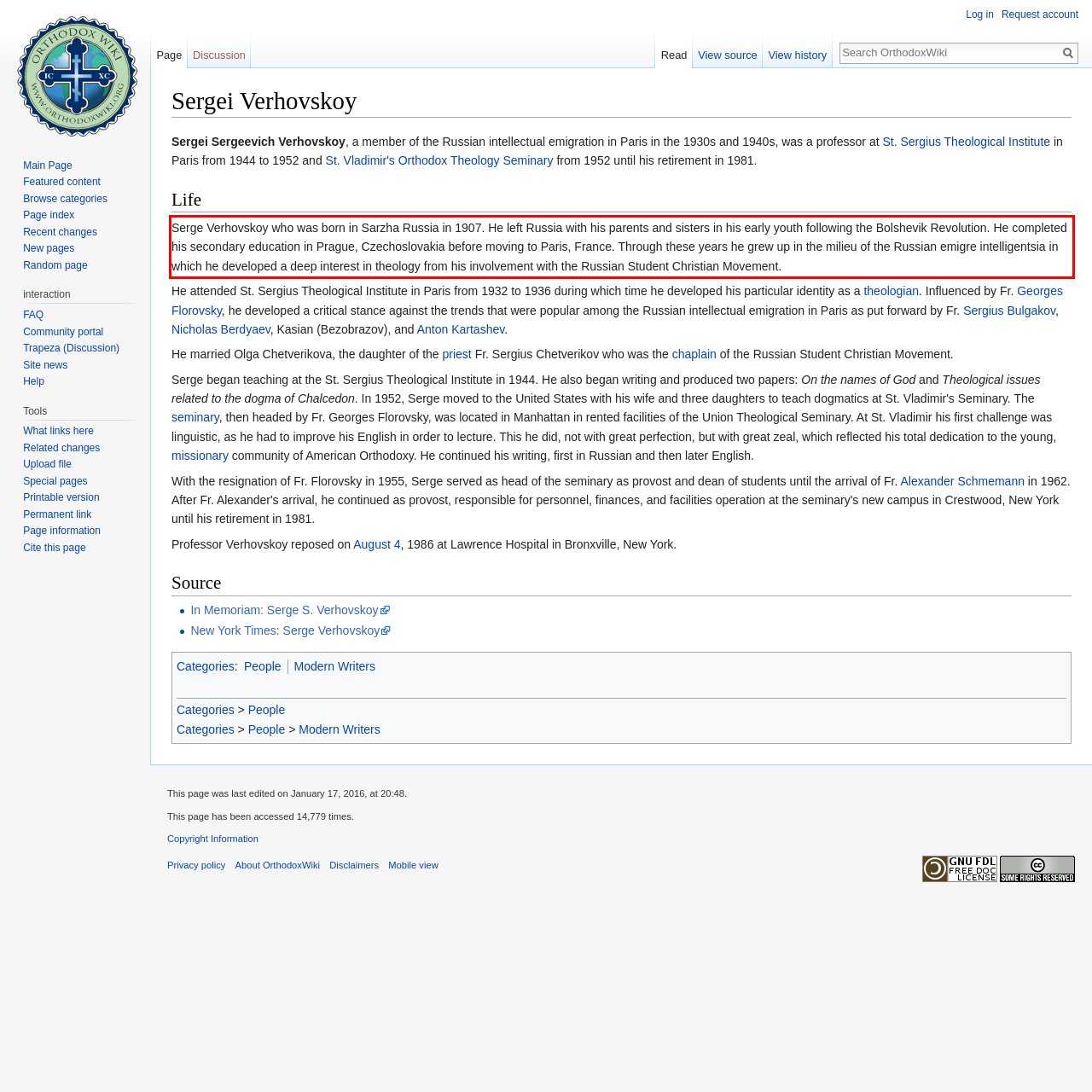Examine the webpage screenshot and use OCR to obtain the text inside the red bounding box.

Serge Verhovskoy who was born in Sarzha Russia in 1907. He left Russia with his parents and sisters in his early youth following the Bolshevik Revolution. He completed his secondary education in Prague, Czechoslovakia before moving to Paris, France. Through these years he grew up in the milieu of the Russian emigre intelligentsia in which he developed a deep interest in theology from his involvement with the Russian Student Christian Movement.